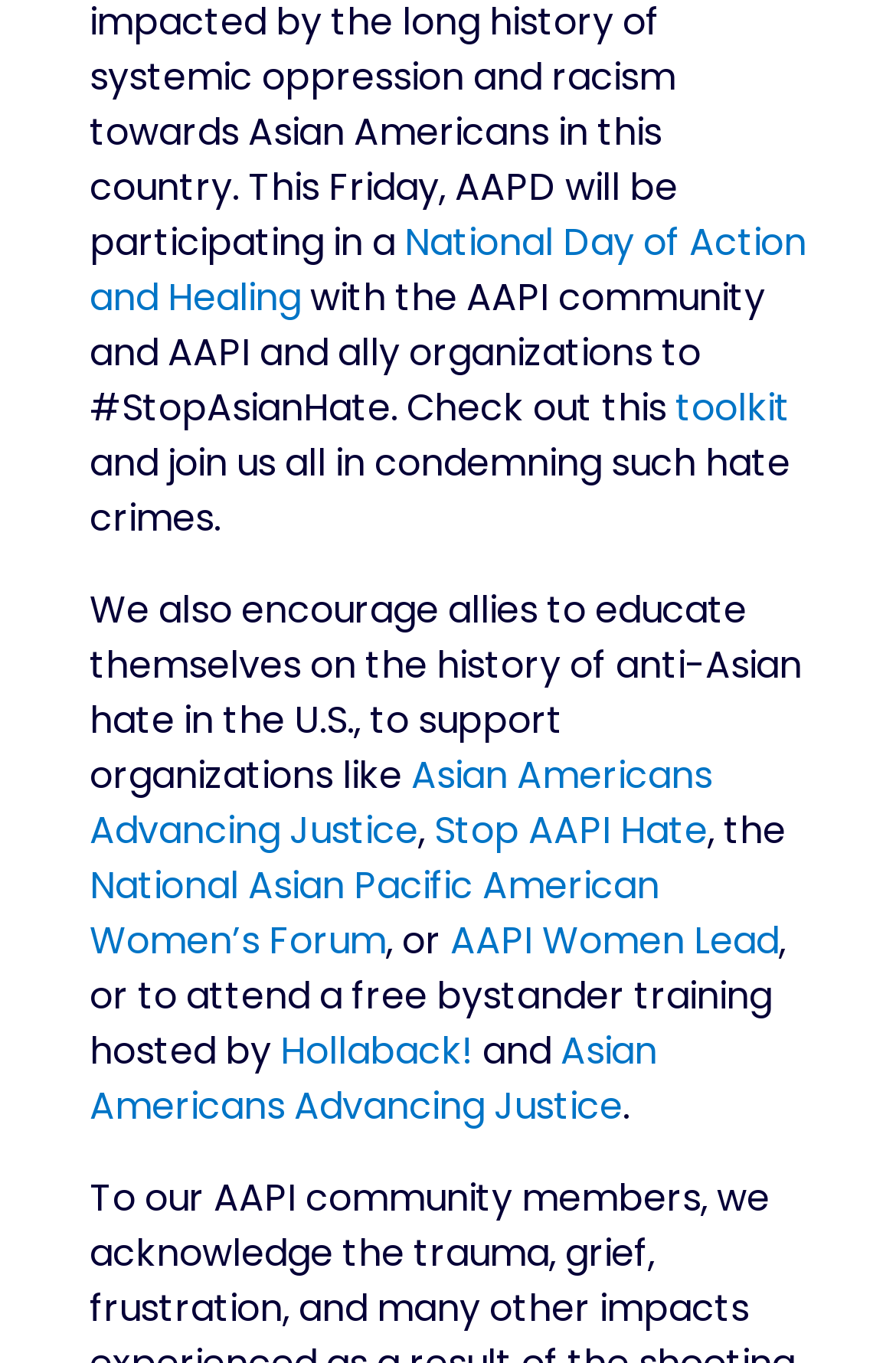What is the purpose of the bystander training?
Using the image as a reference, give a one-word or short phrase answer.

To stop hate crimes